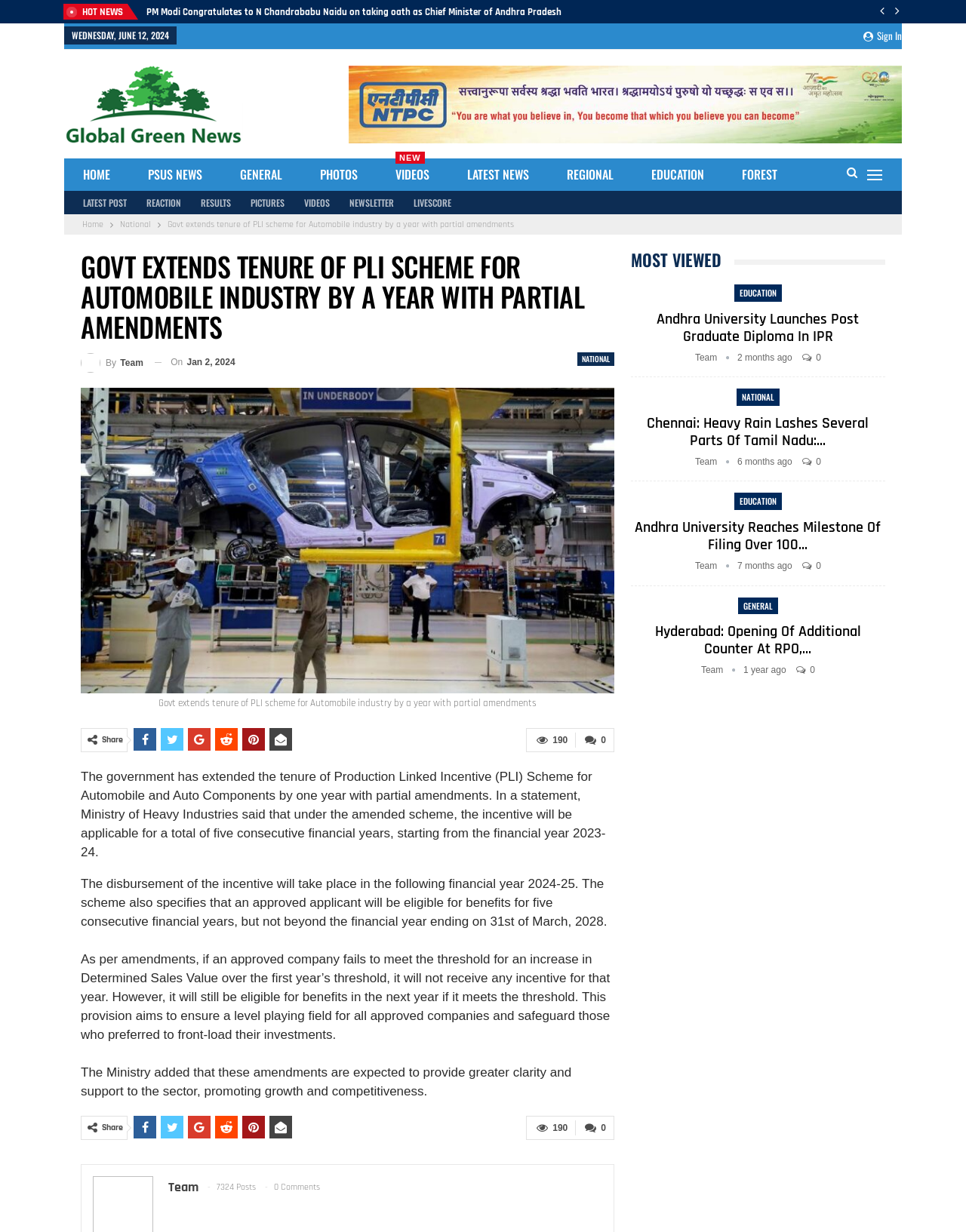Please analyze the image and give a detailed answer to the question:
What is the name of the university mentioned in the sidebar?

I found the university name by looking at the sidebar section, where it is displayed as a link with bounding box coordinates [0.68, 0.251, 0.889, 0.281].